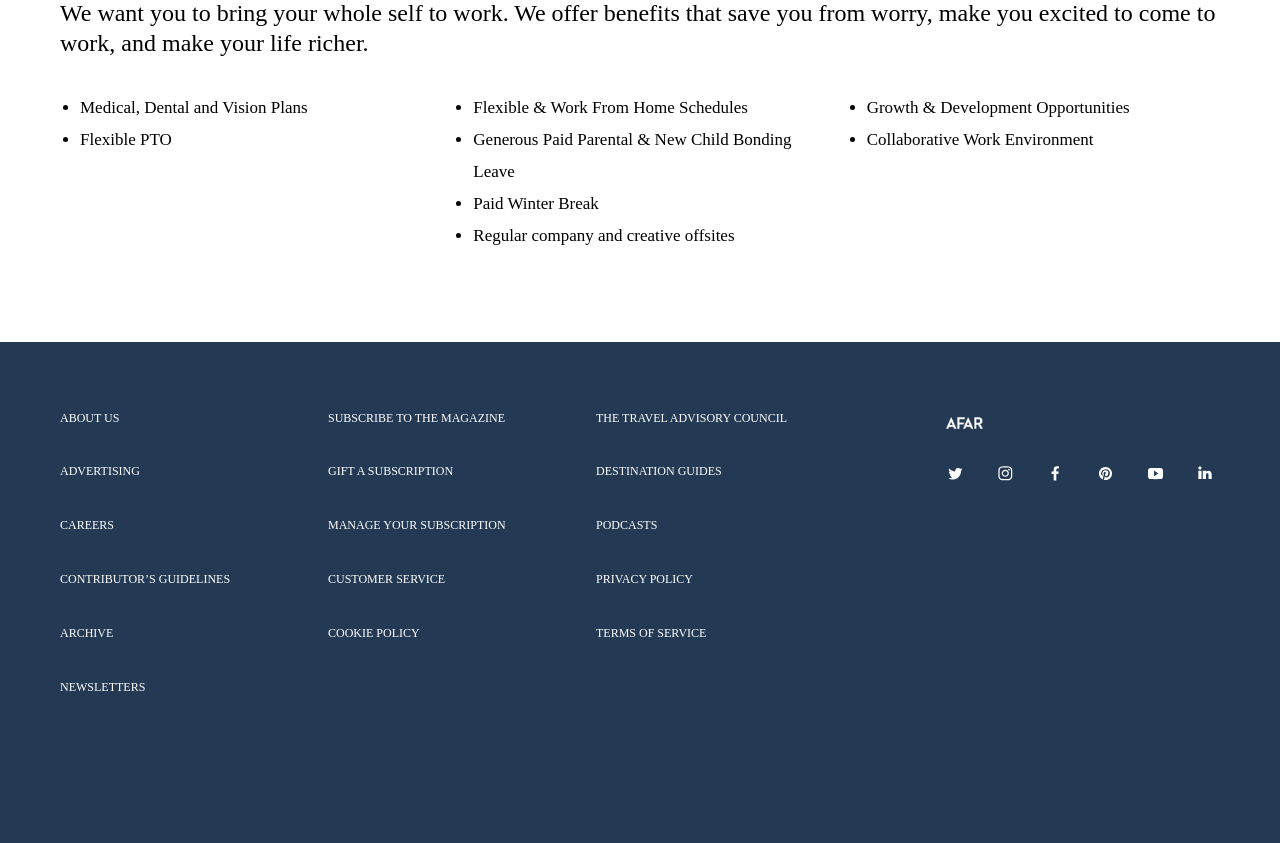Identify the bounding box for the described UI element. Provide the coordinates in (top-left x, top-left y, bottom-right x, bottom-right y) format with values ranging from 0 to 1: parent_node: 1 aria-label="Adjust volume"

None